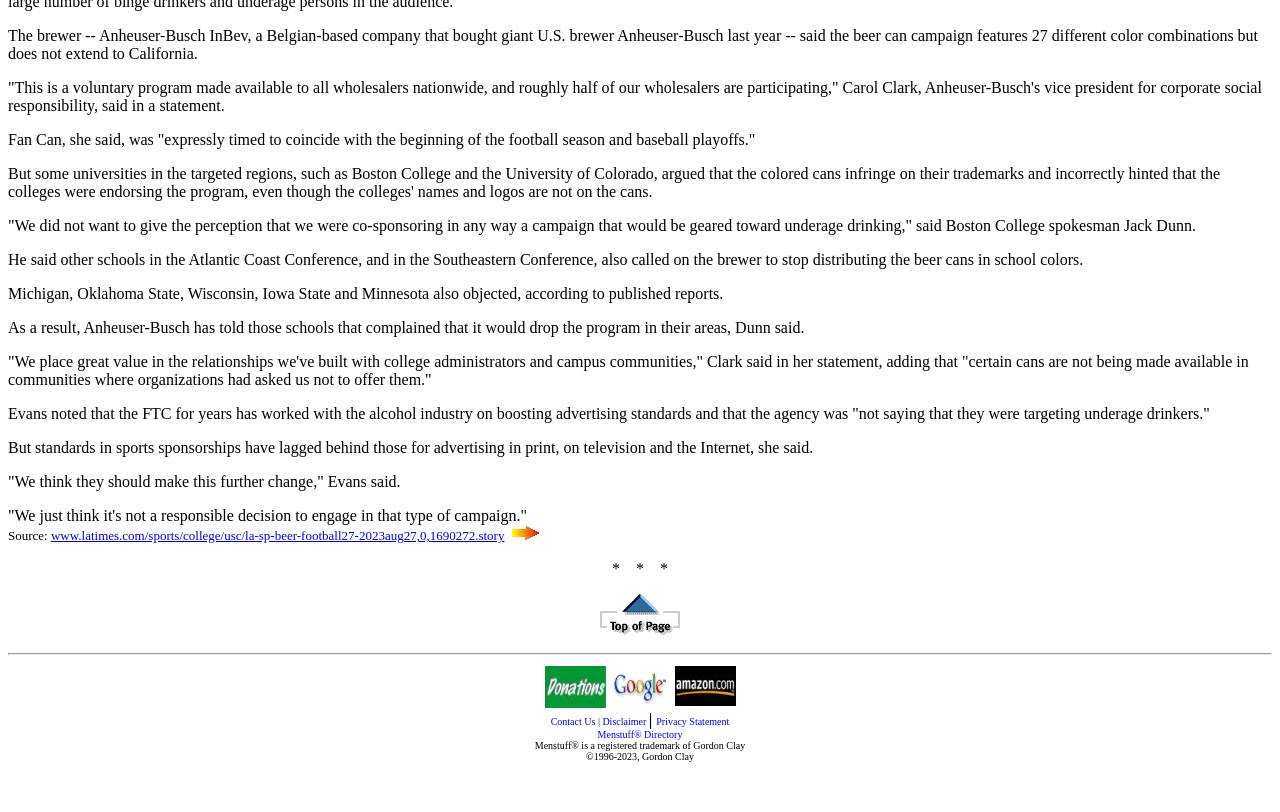Identify the bounding box for the described UI element. Provide the coordinates in (top-left x, top-left y, bottom-right x, bottom-right y) format with values ranging from 0 to 1: Contact Us

[0.43, 0.876, 0.465, 0.897]